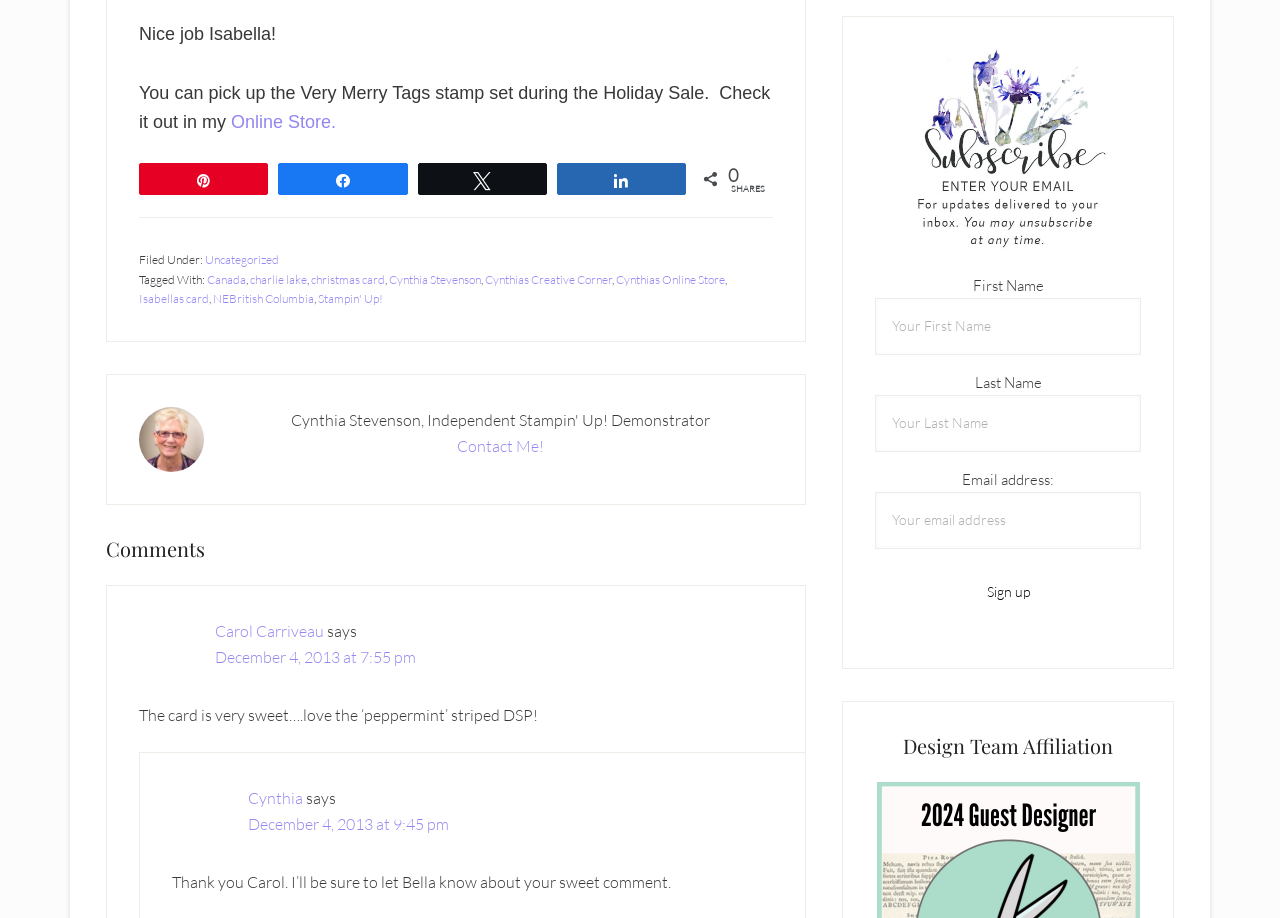Determine the bounding box coordinates of the clickable area required to perform the following instruction: "Contact Me!". The coordinates should be represented as four float numbers between 0 and 1: [left, top, right, bottom].

[0.357, 0.475, 0.425, 0.497]